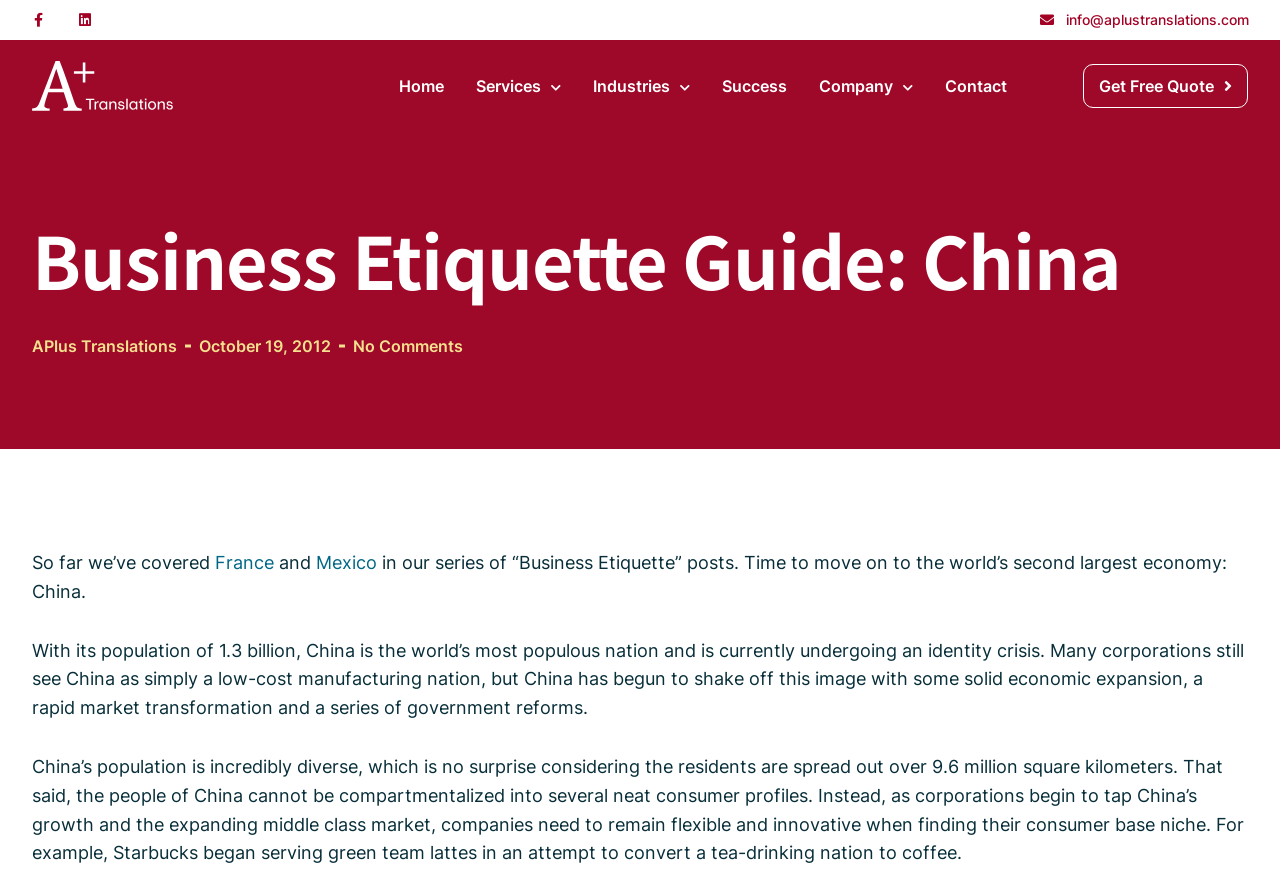For the given element description No Comments, determine the bounding box coordinates of the UI element. The coordinates should follow the format (top-left x, top-left y, bottom-right x, bottom-right y) and be within the range of 0 to 1.

[0.275, 0.382, 0.361, 0.414]